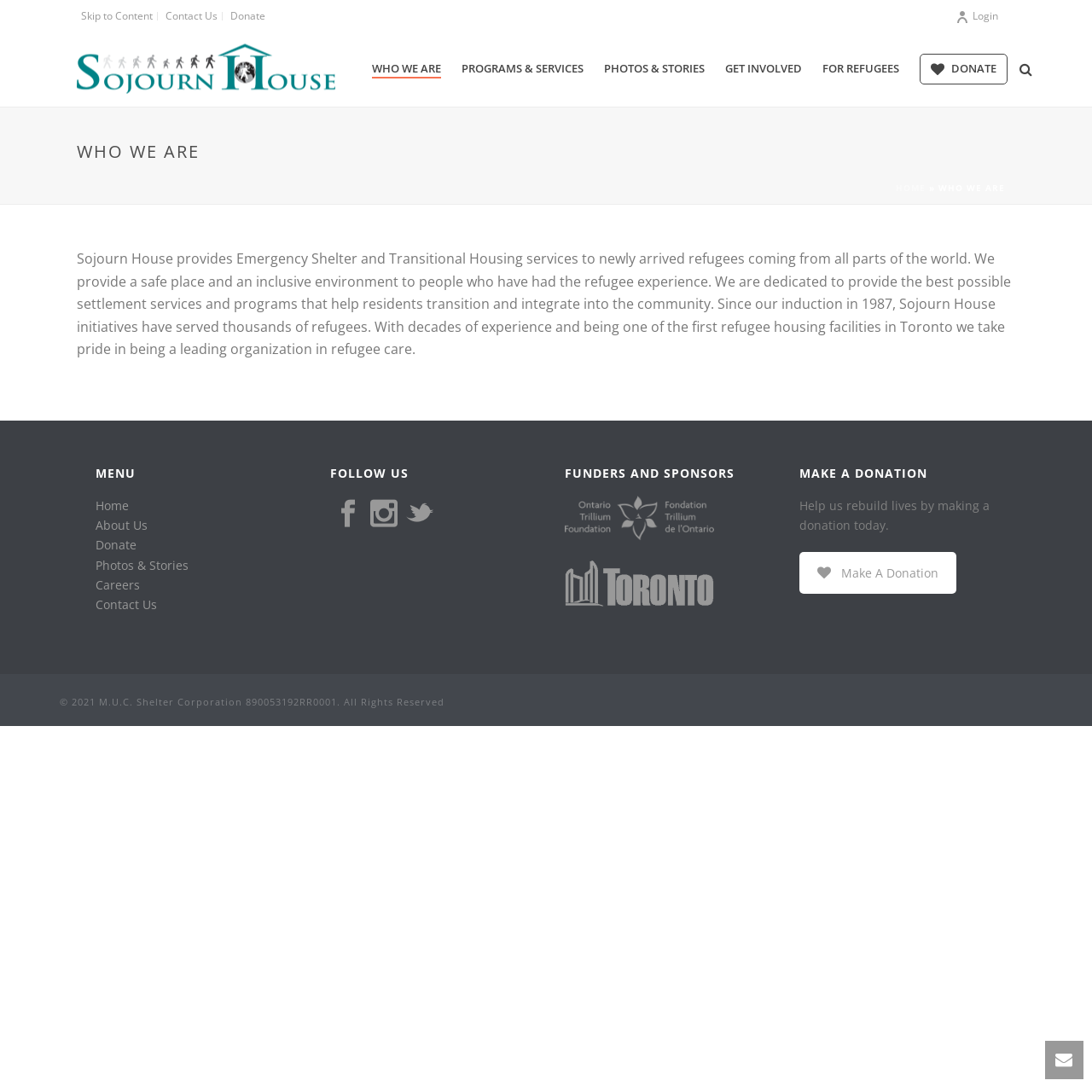Can you find the bounding box coordinates of the area I should click to execute the following instruction: "Make a donation"?

[0.732, 0.506, 0.876, 0.544]